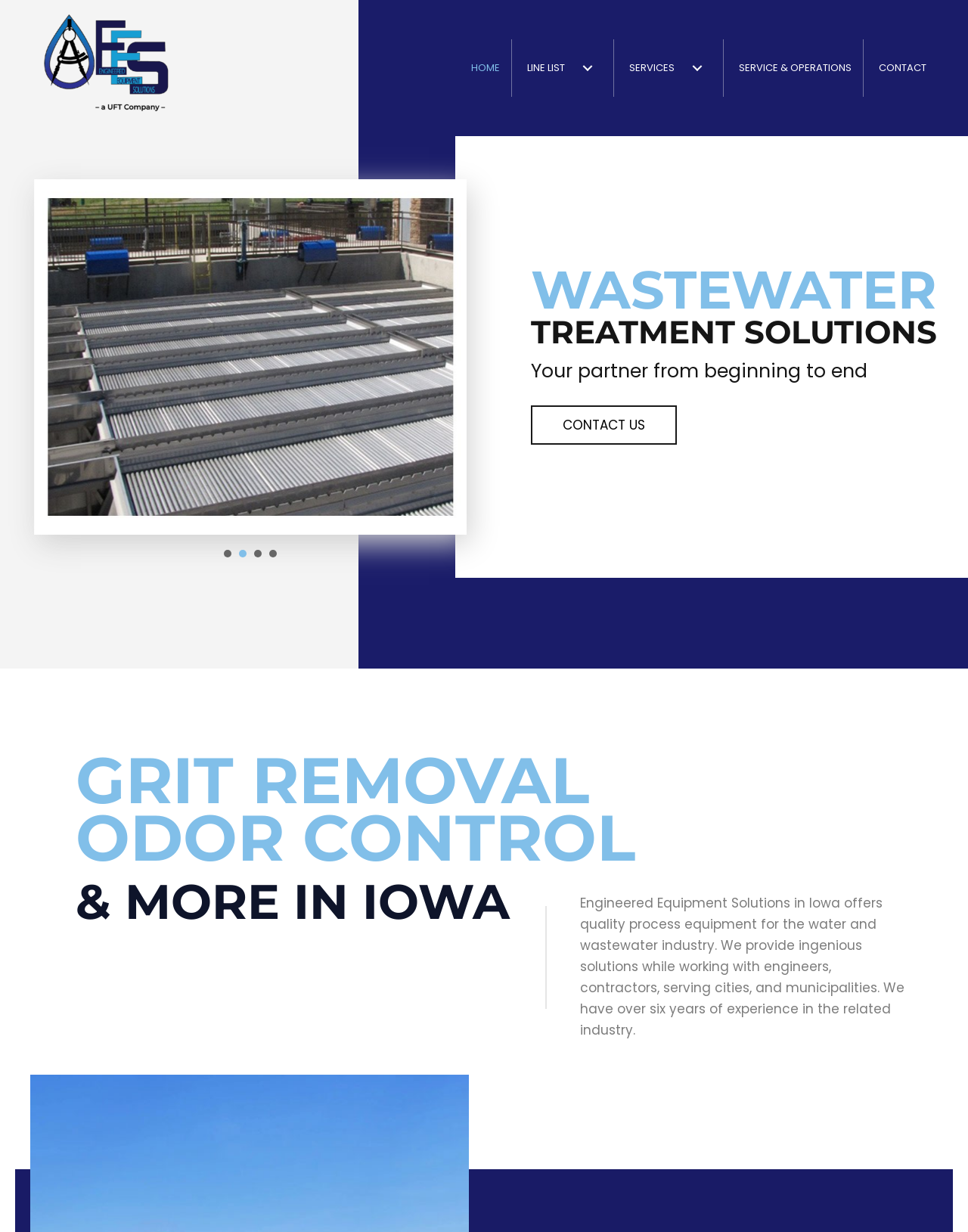Using the elements shown in the image, answer the question comprehensively: What is the company's role in the industry?

The webpage content describes the company as 'Your partner from beginning to end', suggesting that Engineered Equipment Solutions acts as a partner to its clients in the water and wastewater industry, providing solutions and support throughout the entire process.